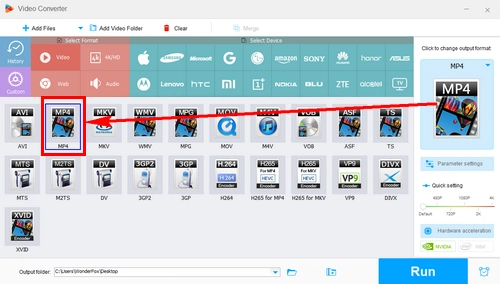Describe every significant element in the image thoroughly.

The image illustrates a user interface of a video conversion software, showcasing the process of selecting the output format for a video conversion. At the center, the user can see the prominent format icons, with the MP4 format highlighted, indicating it is the chosen output option. Surrounding the MP4 selection are various other formats like AVI, MKV, and others, displayed in a grid layout, allowing users to easily navigate through their choices. 

The caption also notes that the interface provides options for selecting devices, giving users flexibility in converting videos to formats suitable for specific platforms. An arrow emphasizes the MP4 selection process, guiding users to this crucial step in converting an MKV video file to MP4 format. This step corresponds to “Step 2” in the overall conversion process, highlighting the importance of choosing the correct output format before proceeding to conversion.